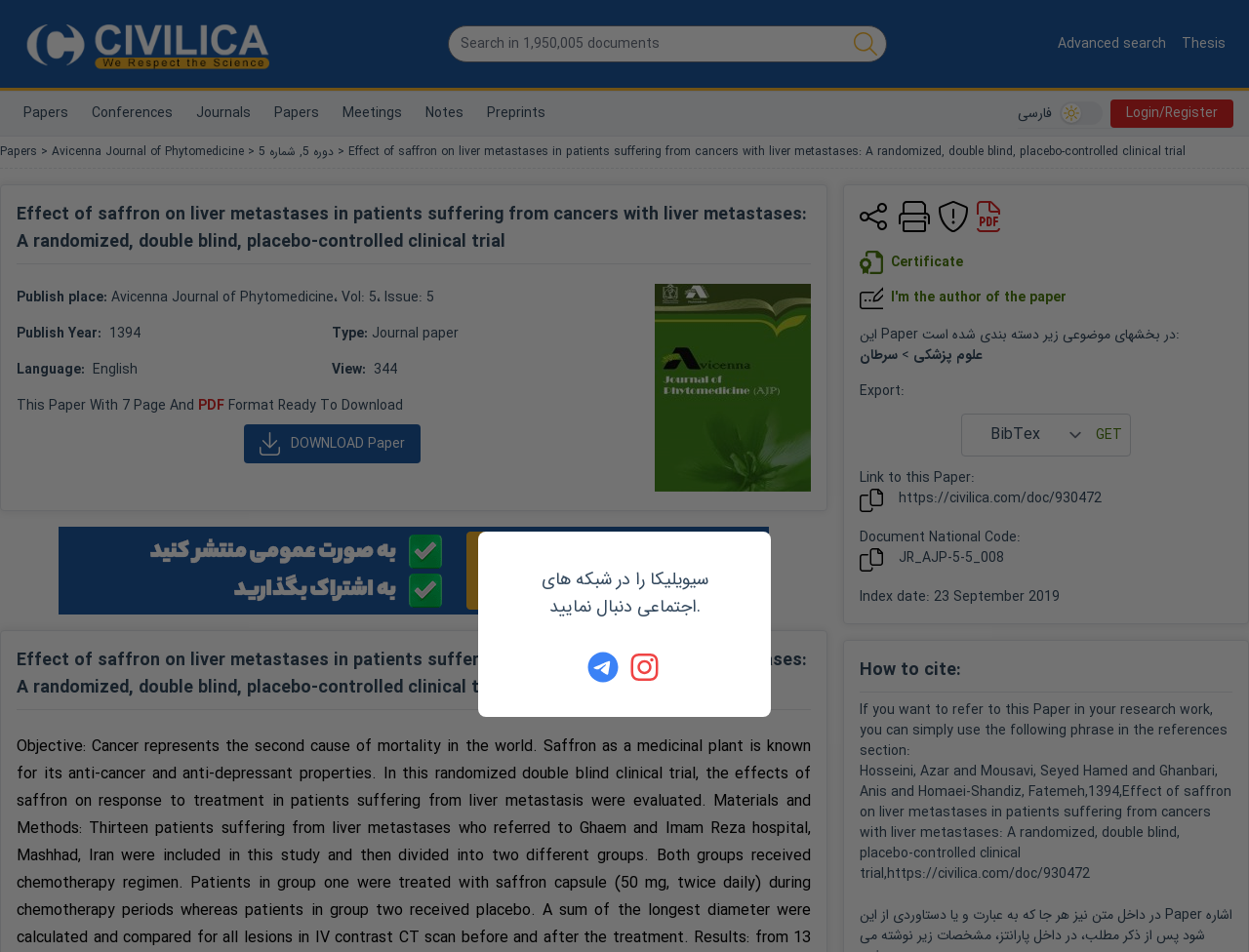Can you specify the bounding box coordinates for the region that should be clicked to fulfill this instruction: "Search in documents".

[0.358, 0.027, 0.71, 0.066]